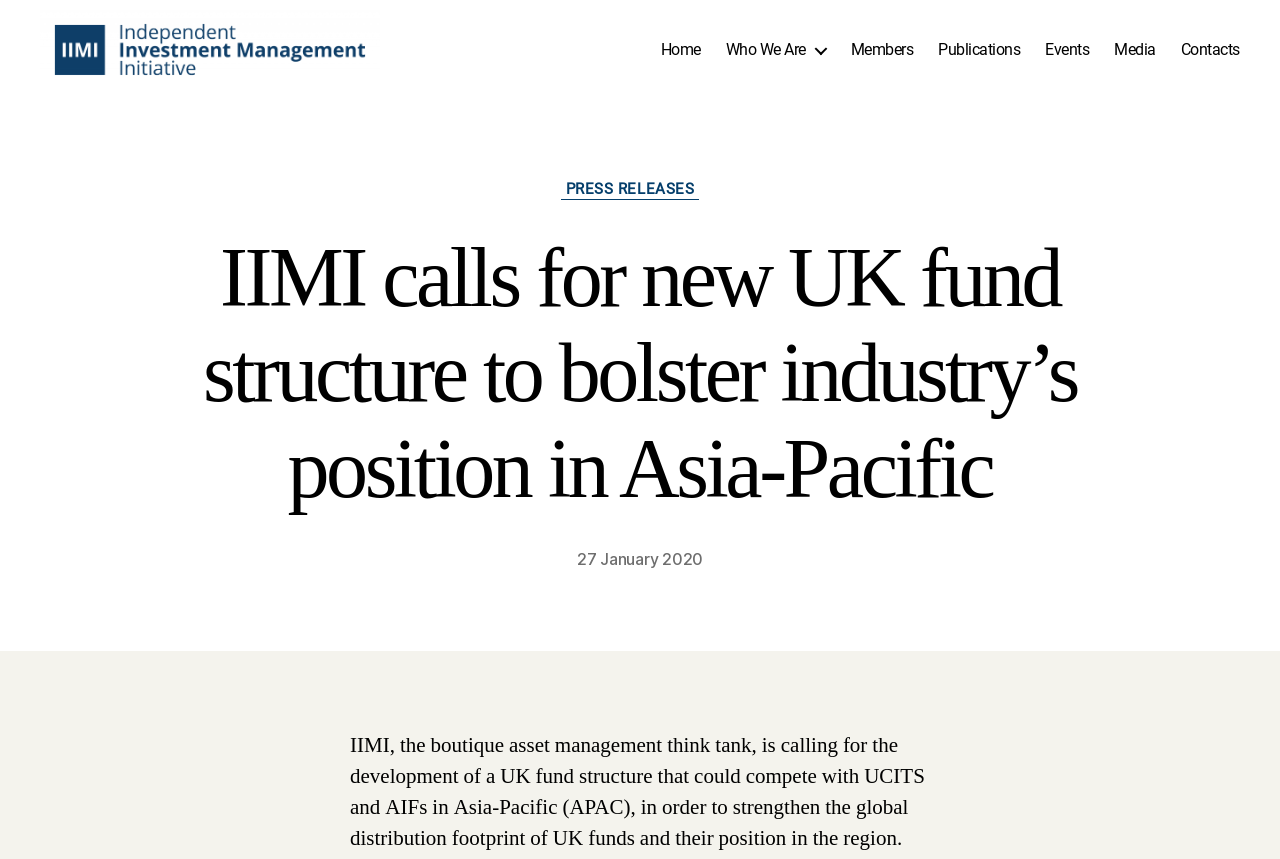Determine the bounding box coordinates for the HTML element described here: "27 January 2020".

[0.451, 0.639, 0.549, 0.662]